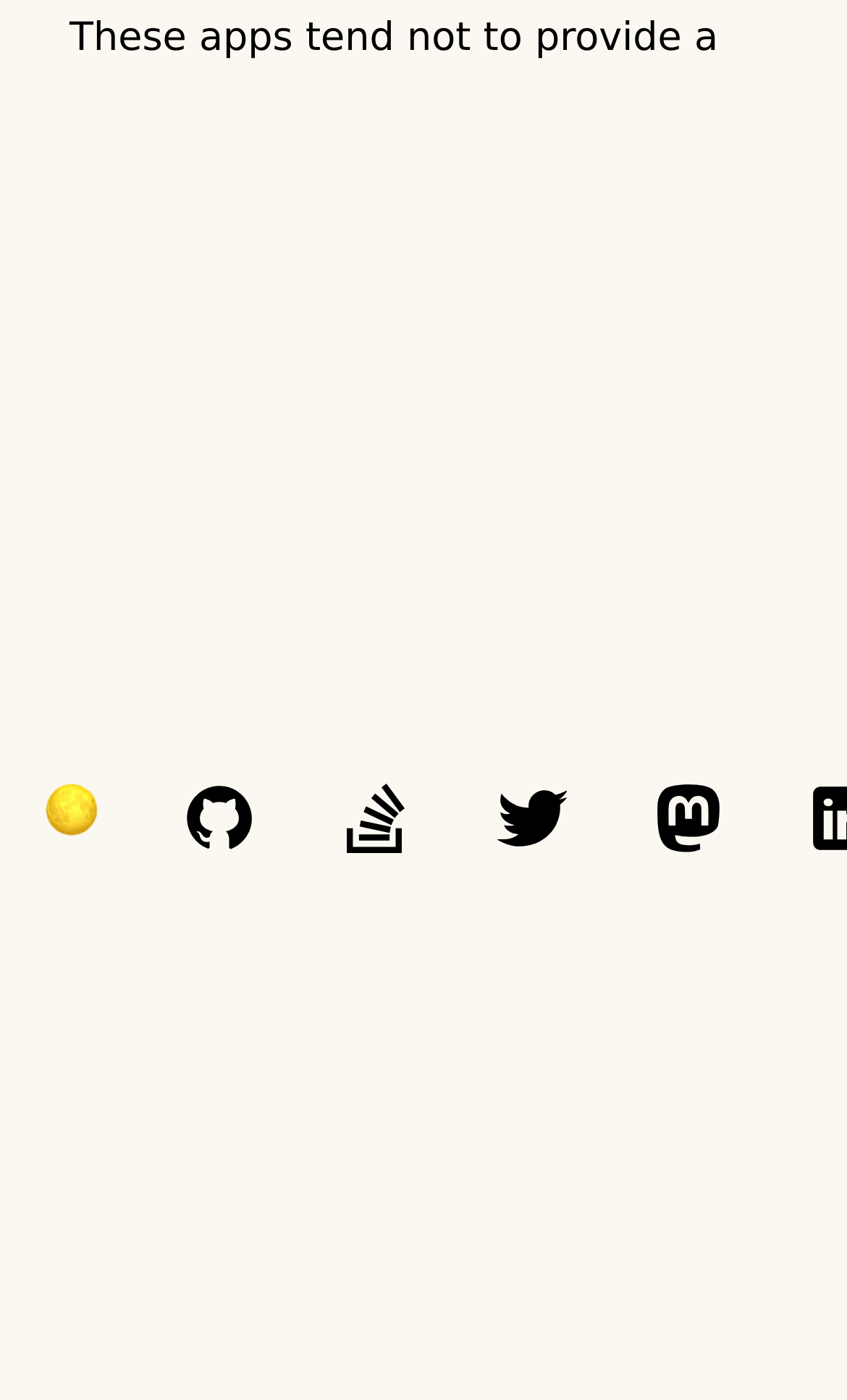What is the downside of lacking launch activity?
Based on the image, give a concise answer in the form of a single word or short phrase.

harder for users to get started